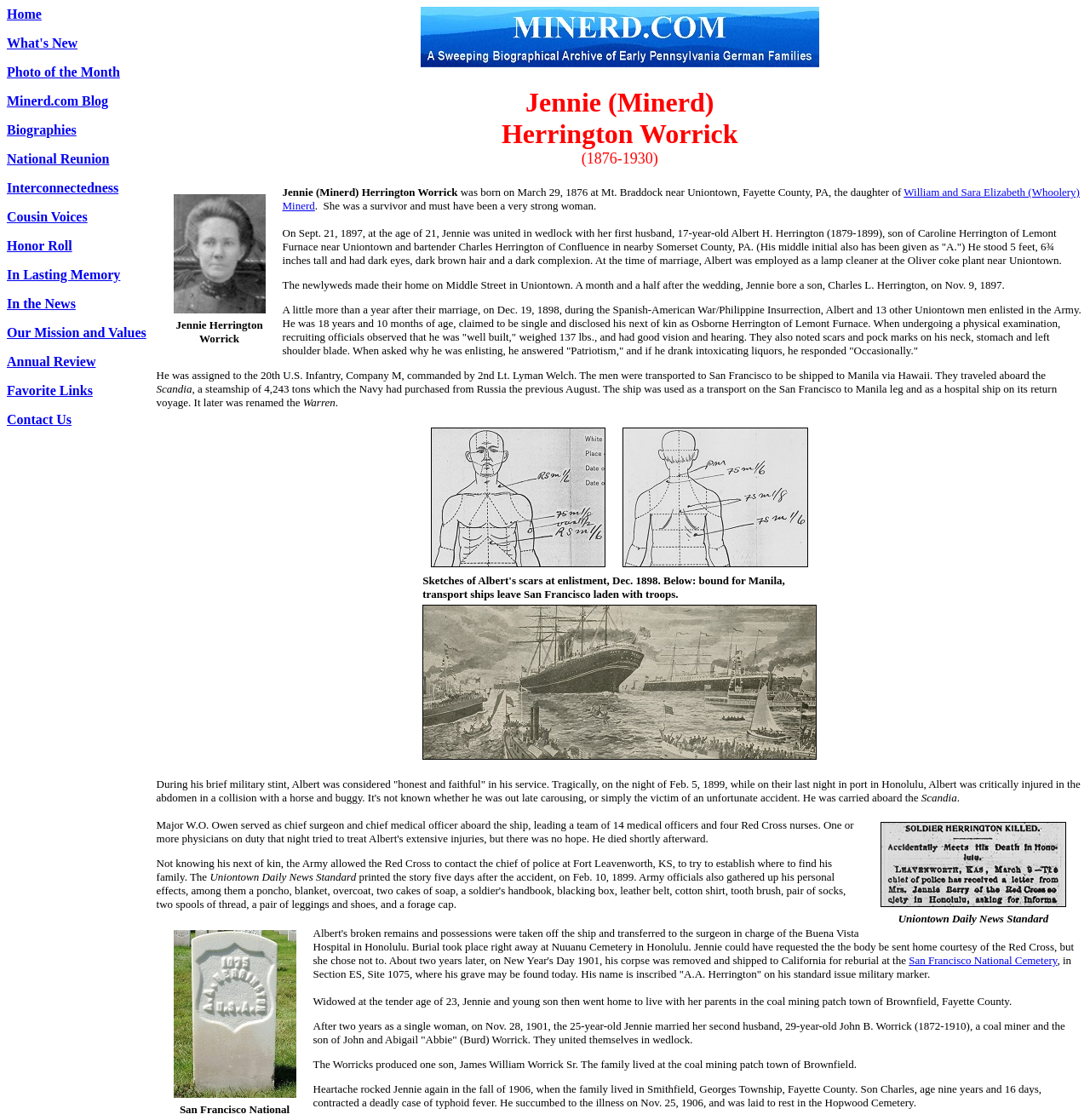Determine the bounding box coordinates of the element's region needed to click to follow the instruction: "View the 'Biographies' page". Provide these coordinates as four float numbers between 0 and 1, formatted as [left, top, right, bottom].

[0.006, 0.11, 0.07, 0.122]